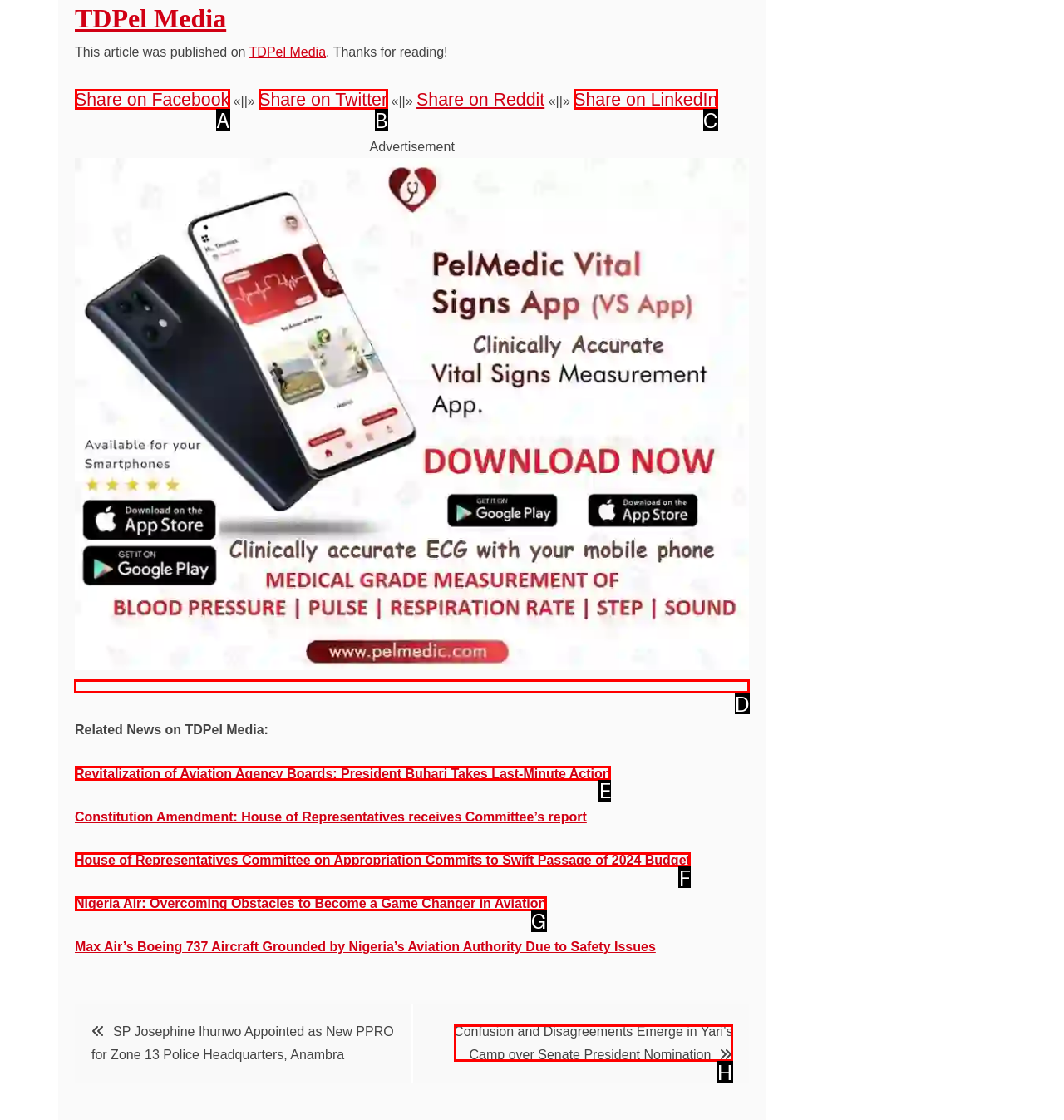Point out which HTML element you should click to fulfill the task: Download the Vital Signs App.
Provide the option's letter from the given choices.

D